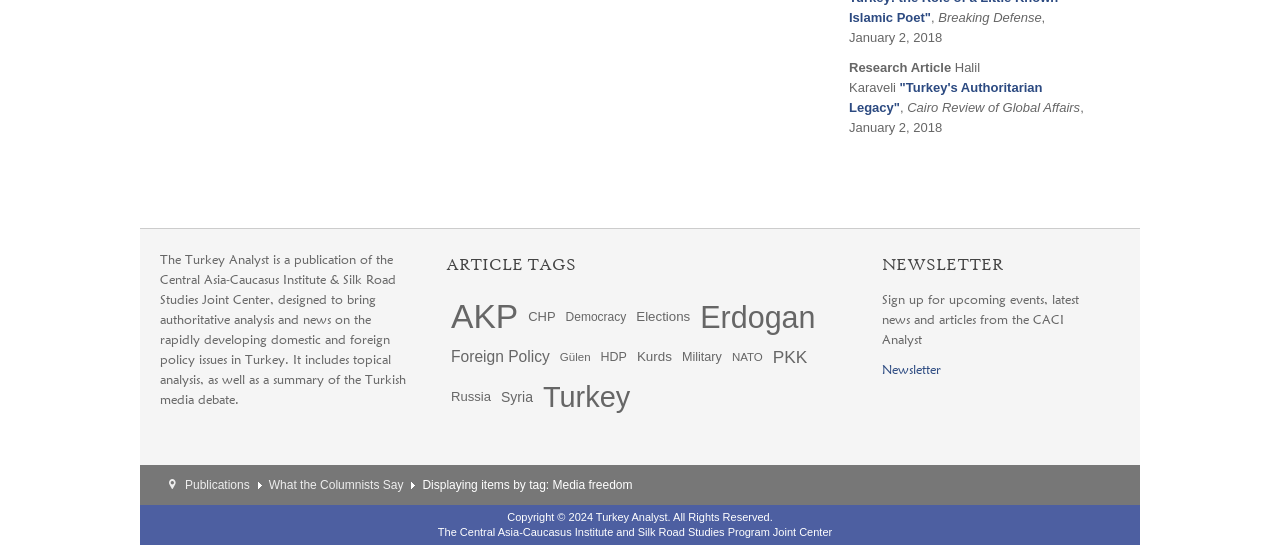Respond to the following question using a concise word or phrase: 
What is the purpose of the newsletter?

Sign up for upcoming events, latest news and articles